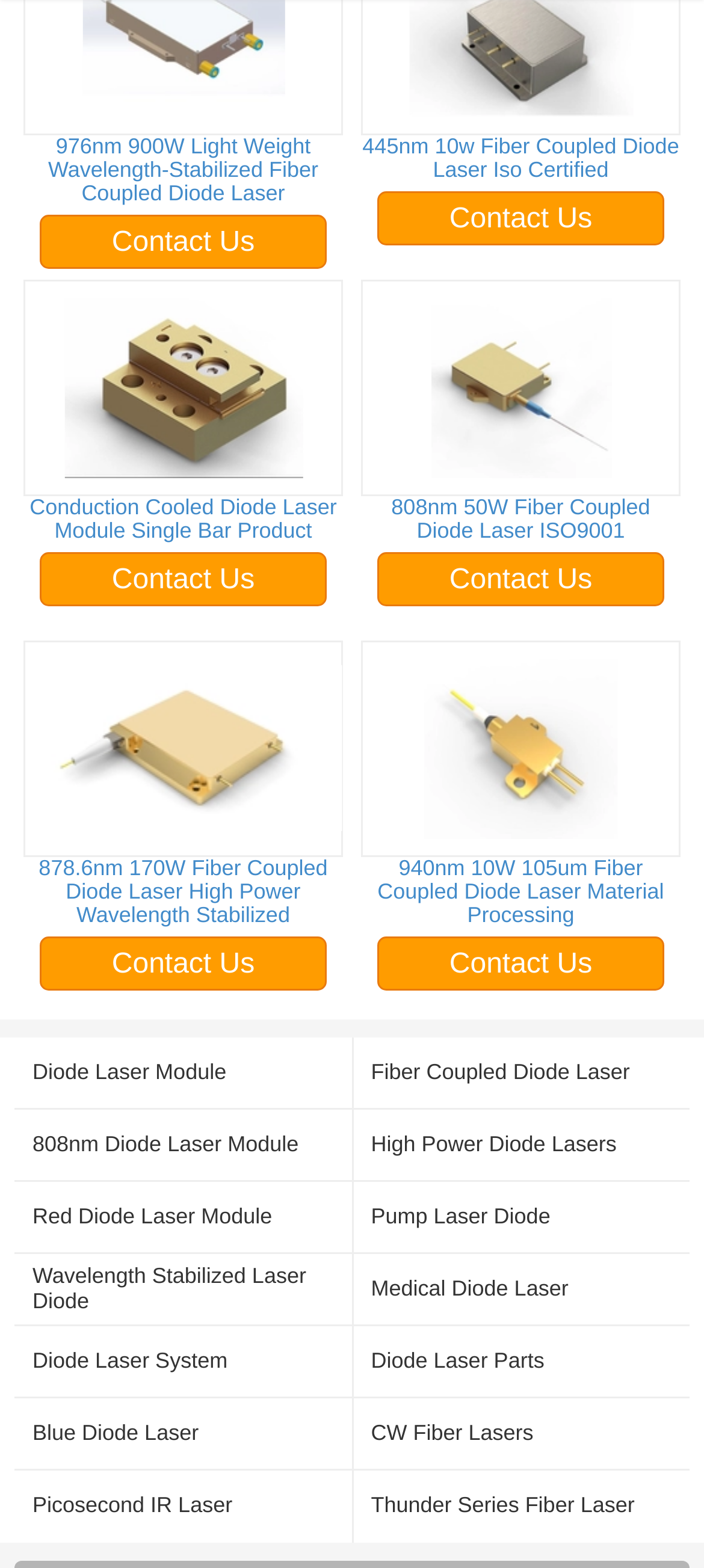Determine the coordinates of the bounding box that should be clicked to complete the instruction: "Click on the 'Contact Us' link". The coordinates should be represented by four float numbers between 0 and 1: [left, top, right, bottom].

[0.056, 0.137, 0.464, 0.172]